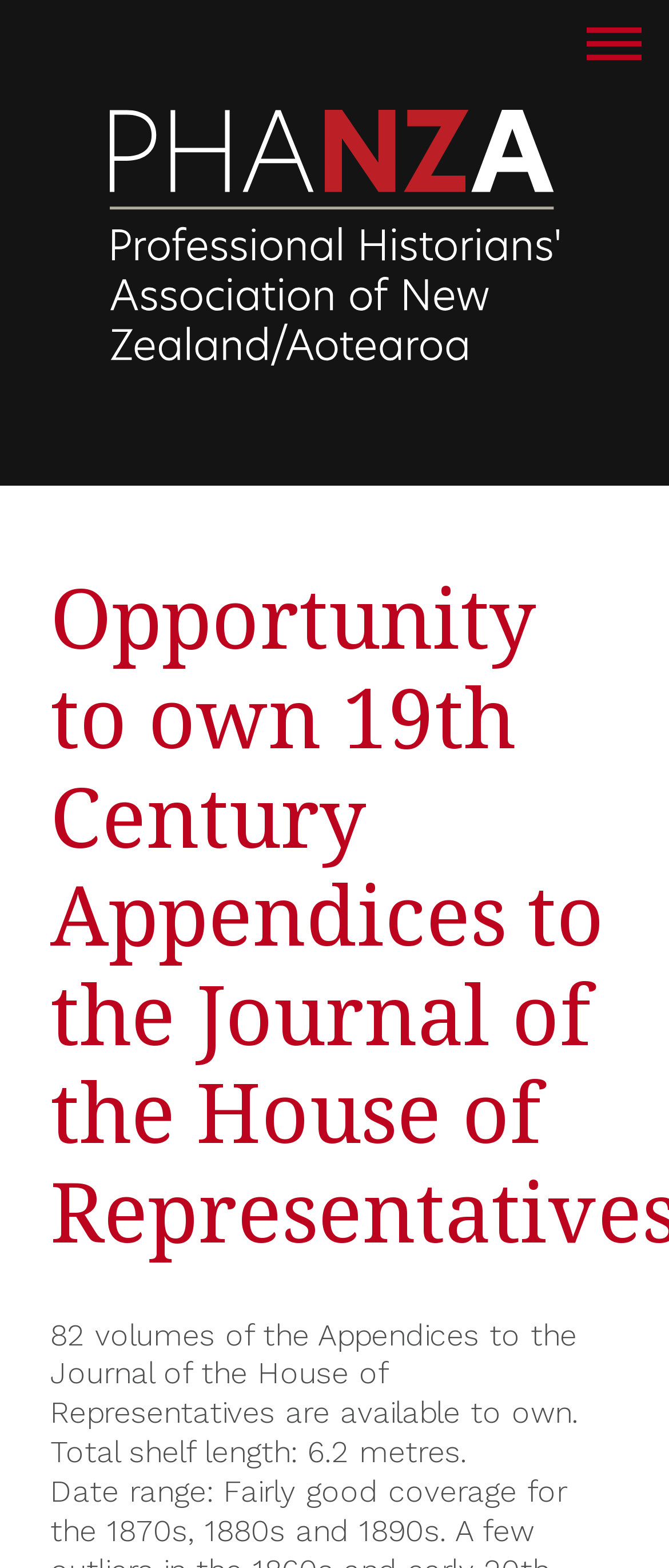Could you identify the text that serves as the heading for this webpage?

Opportunity to own 19th Century Appendices to the Journal of the House of Representatives